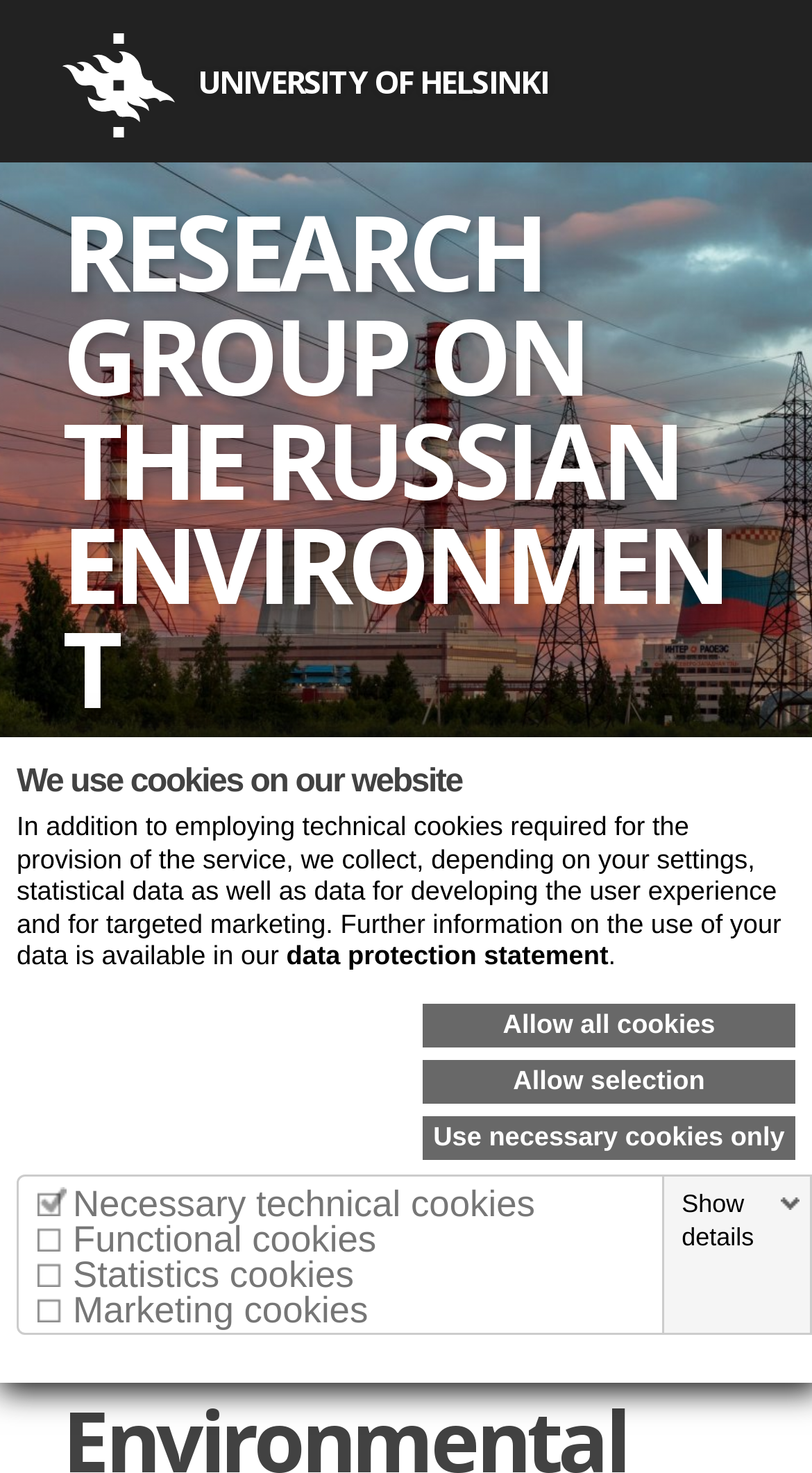Provide the bounding box coordinates, formatted as (top-left x, top-left y, bottom-right x, bottom-right y), with all values being floating point numbers between 0 and 1. Identify the bounding box of the UI element that matches the description: Menu

[0.383, 0.522, 0.617, 0.591]